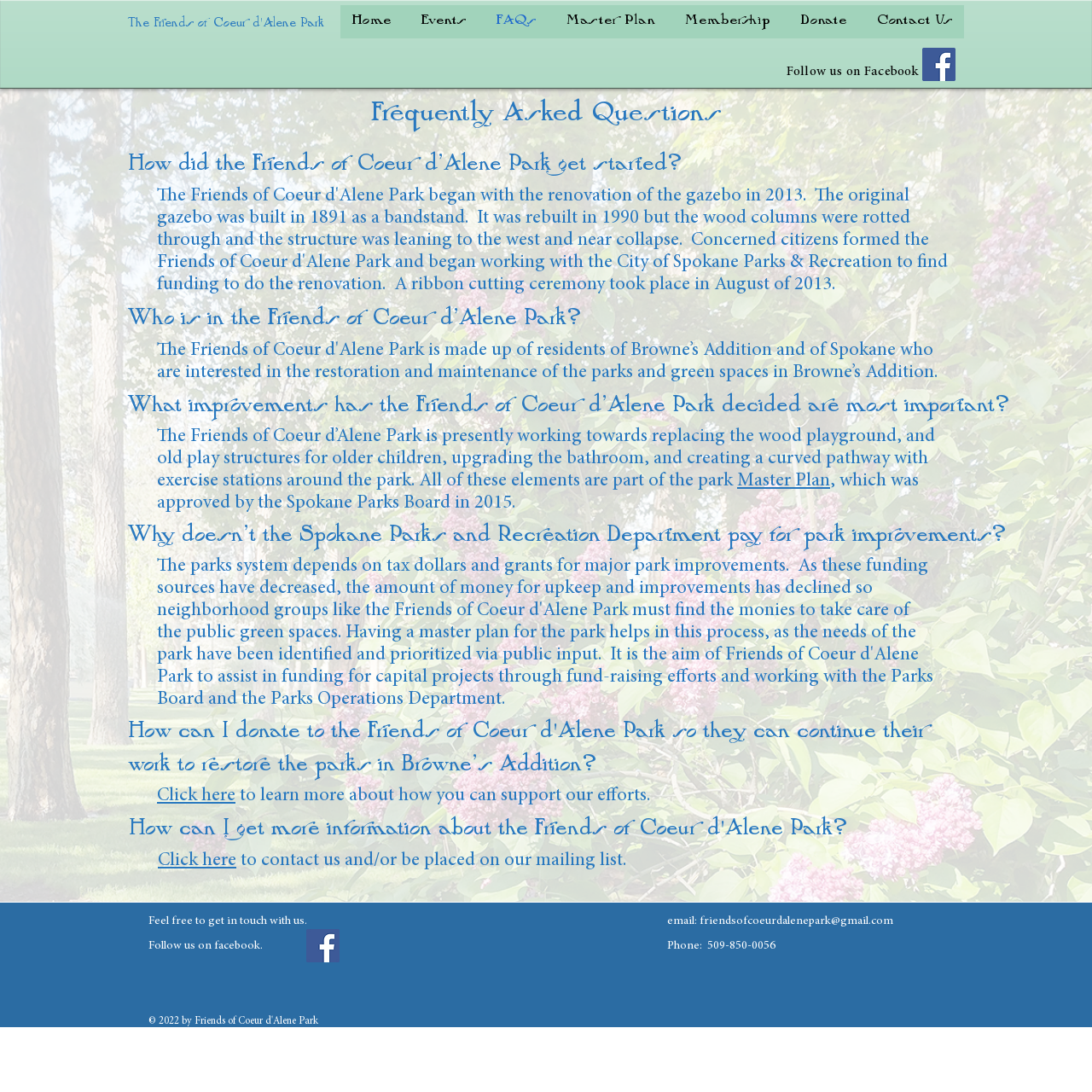Provide an in-depth caption for the elements present on the webpage.

The webpage is about the FAQs of Cdapark, specifically the Friends of Coeur d'Alene Park. At the top, there is a heading that reads "The Friends of Coeur d'Alene Park". Below it, there is a navigation menu with links to different sections of the website, including "Home", "Events", "FAQs", "Master Plan", "Membership", "Donate", and "Contact Us". 

To the right of the navigation menu, there is a static text that says "Follow us on Facebook" and a social media icon for Facebook. 

The main content of the webpage is divided into sections, each with a heading that asks a question. The first section is "Frequently Asked Questions". The subsequent sections ask questions such as "How did the Friends of Coeur d'Alene Park get started?", "Who is in the Friends of Coeur d'Alene Park?", and so on. 

Each section has a heading followed by a block of text that provides the answer to the question. Some sections also have links to other parts of the website, such as the "Master Plan" section. 

At the bottom of the webpage, there is a section with contact information, including a static text that says "Feel free to get in touch with us", followed by a link to the organization's email address and a phone number. There is also a social media icon for Facebook and a static text that says "Follow us on Facebook".